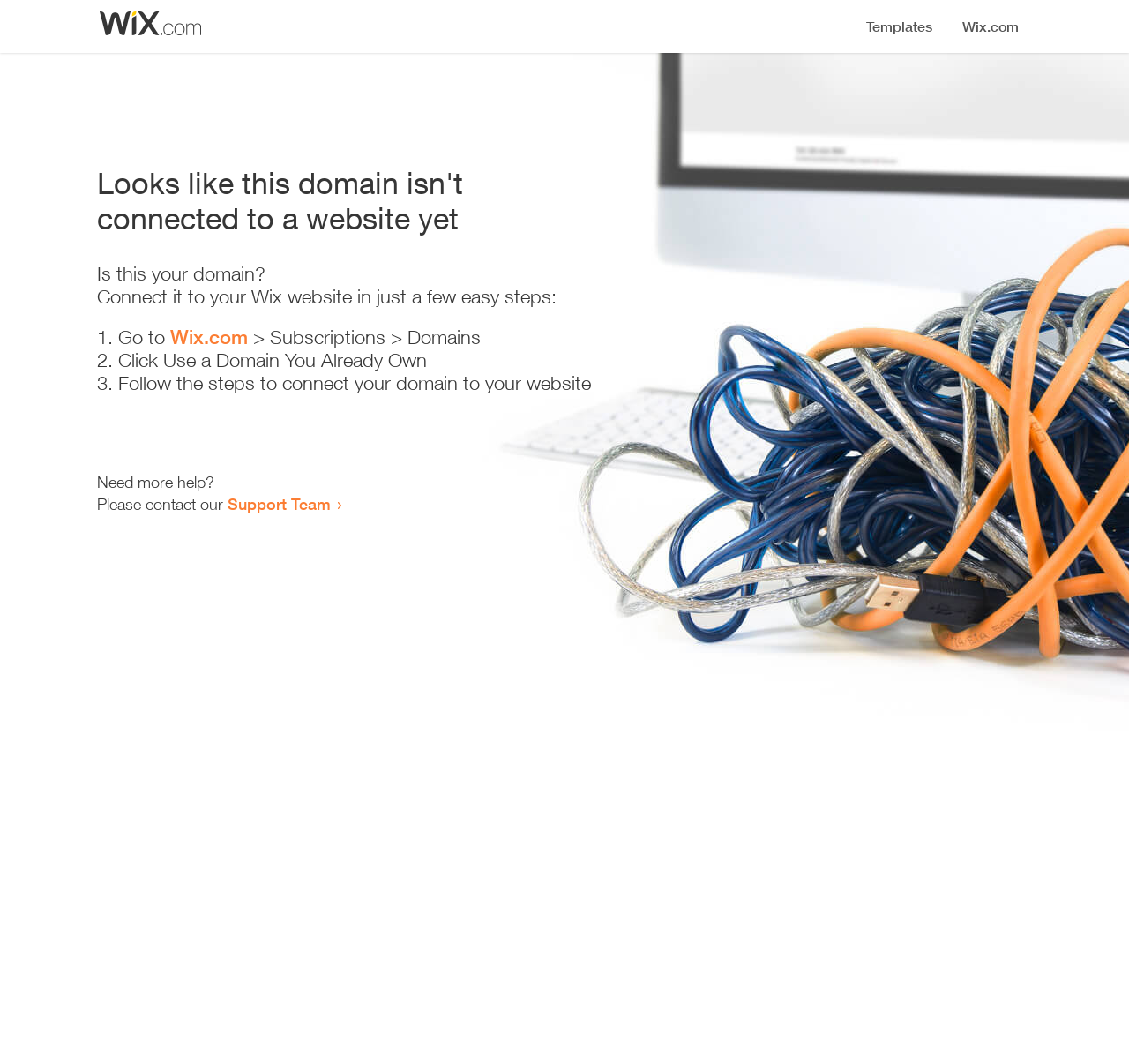Where can I get more help?
Answer the question with a single word or phrase derived from the image.

Support Team